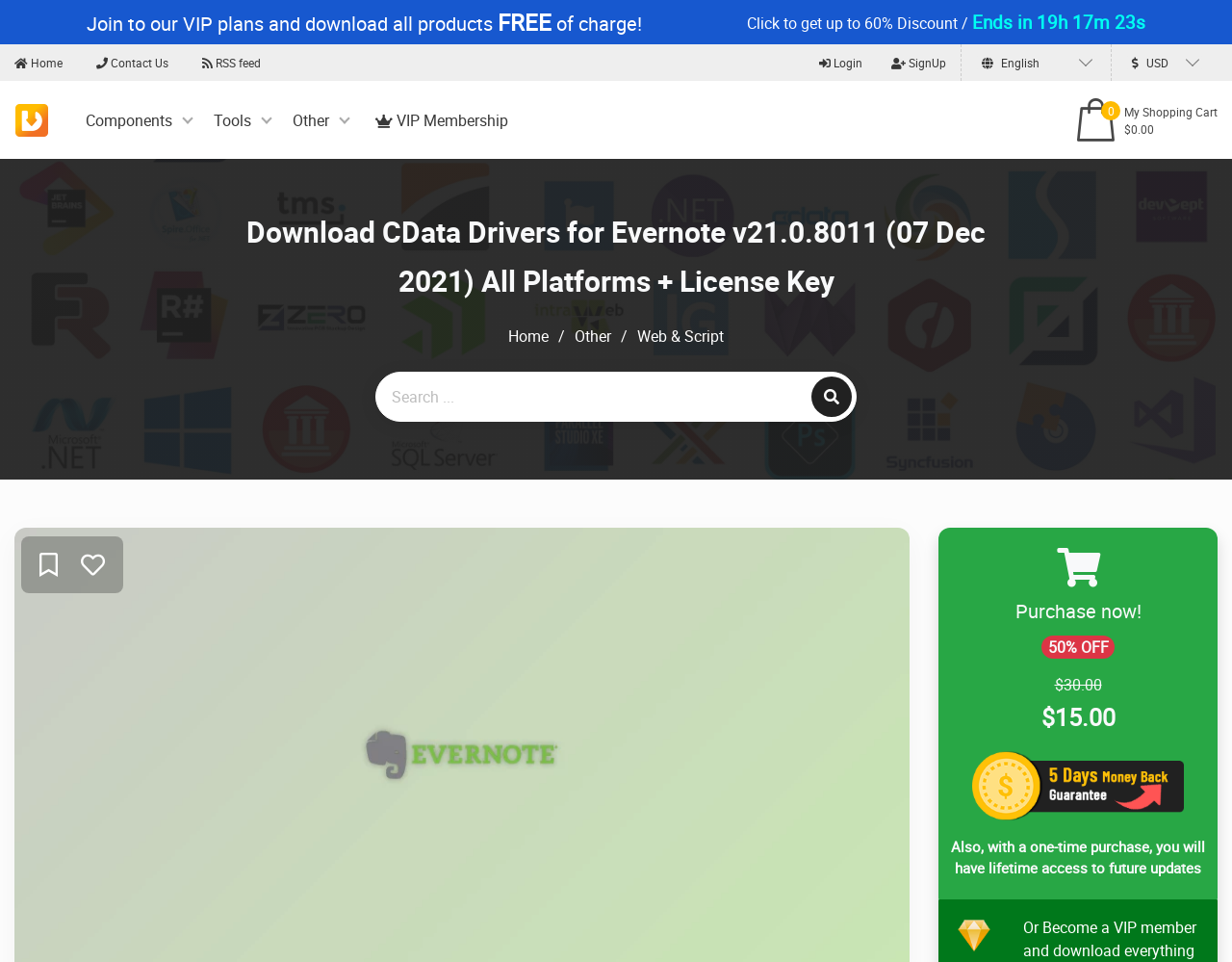Please mark the clickable region by giving the bounding box coordinates needed to complete this instruction: "Purchase now".

[0.762, 0.549, 0.988, 0.935]